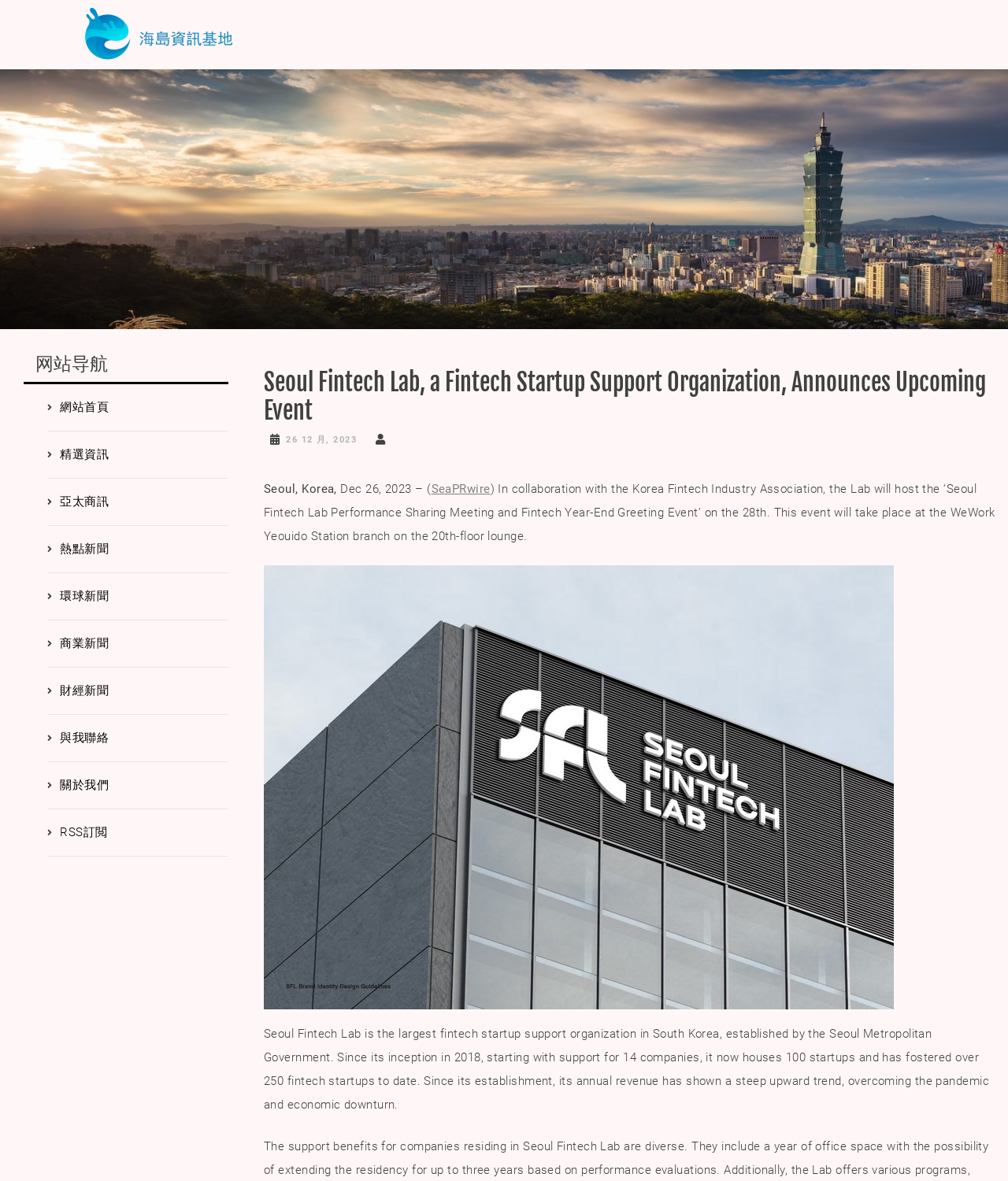Please identify the bounding box coordinates of the area that needs to be clicked to follow this instruction: "Contact us through the link".

[0.06, 0.619, 0.108, 0.631]